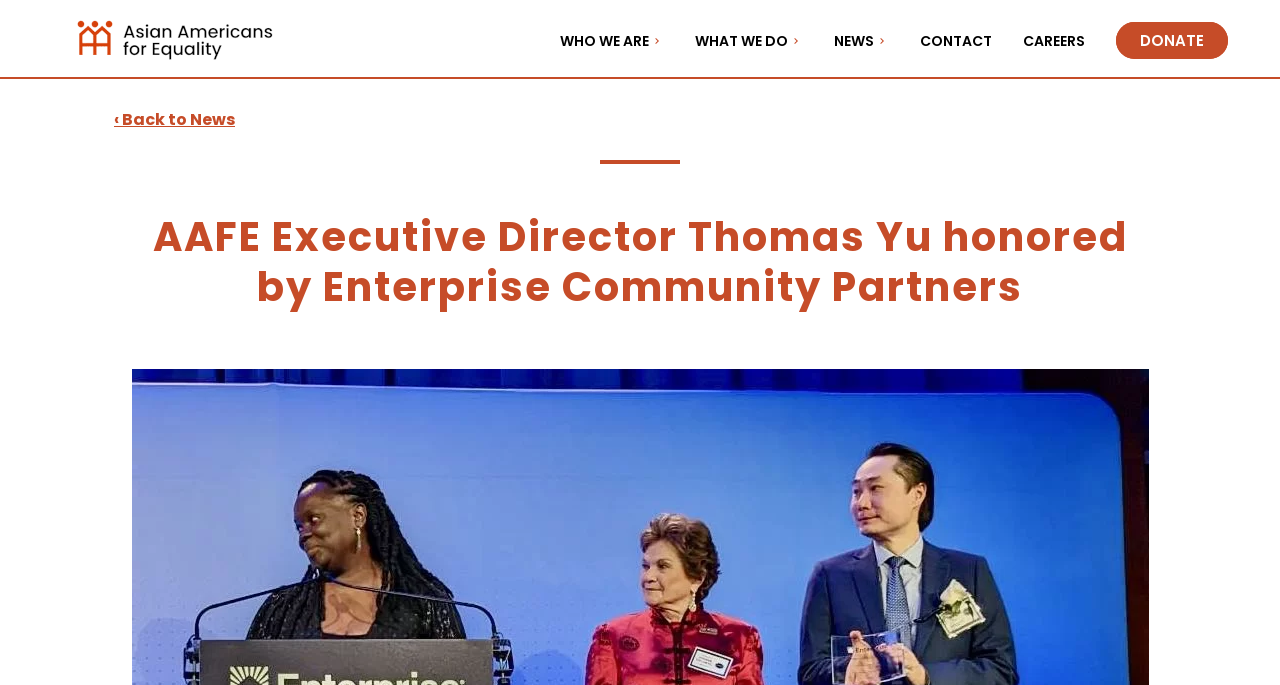How many links are there in the main navigation?
Answer the question with a thorough and detailed explanation.

I counted the number of links in the main navigation section, which includes 'WHO WE ARE', 'WHAT WE DO', 'News', 'Contact', 'Careers', and 'Donate'.